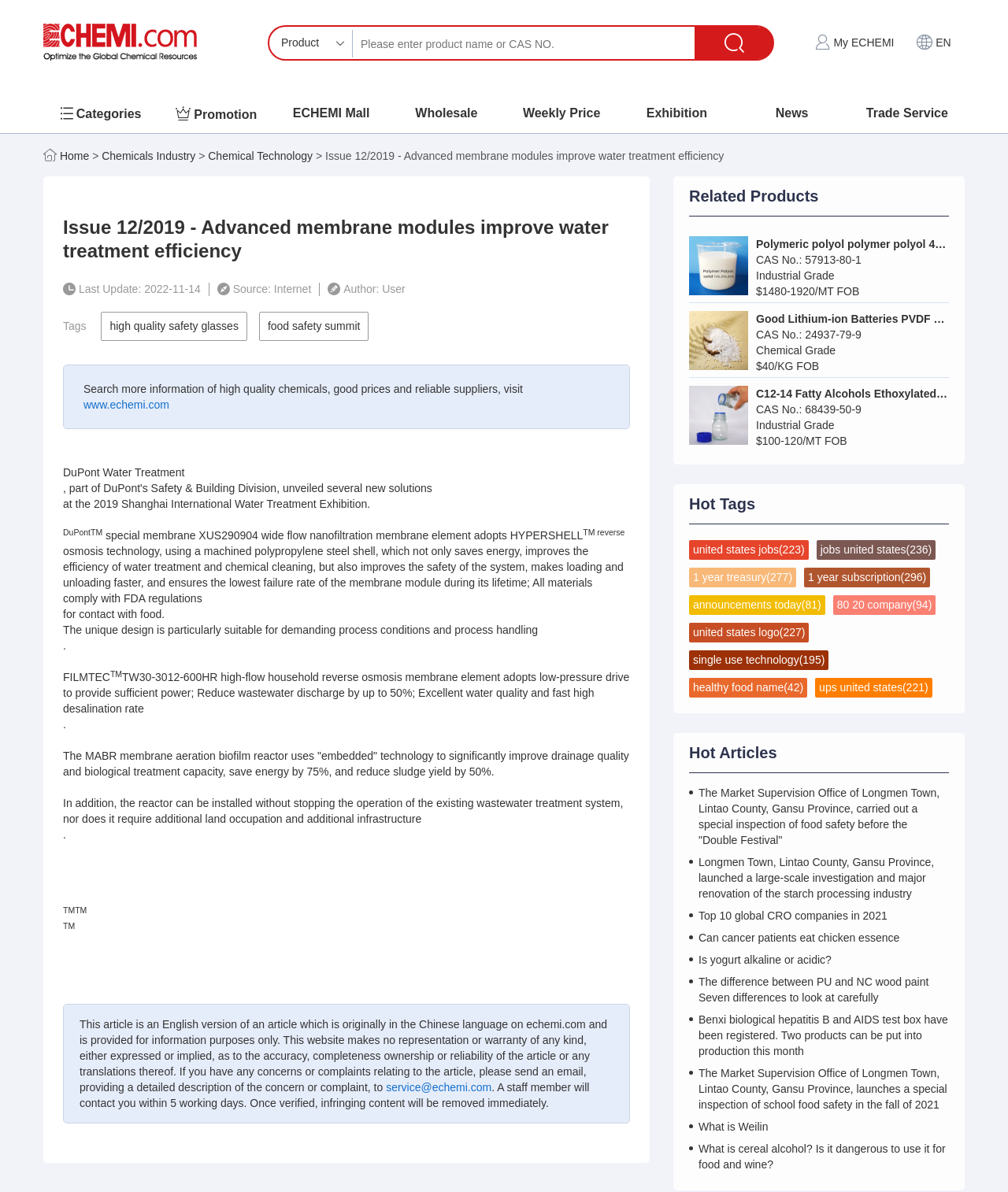Extract the top-level heading from the webpage and provide its text.

Issue 12/2019 - Advanced membrane modules improve water treatment efficiency